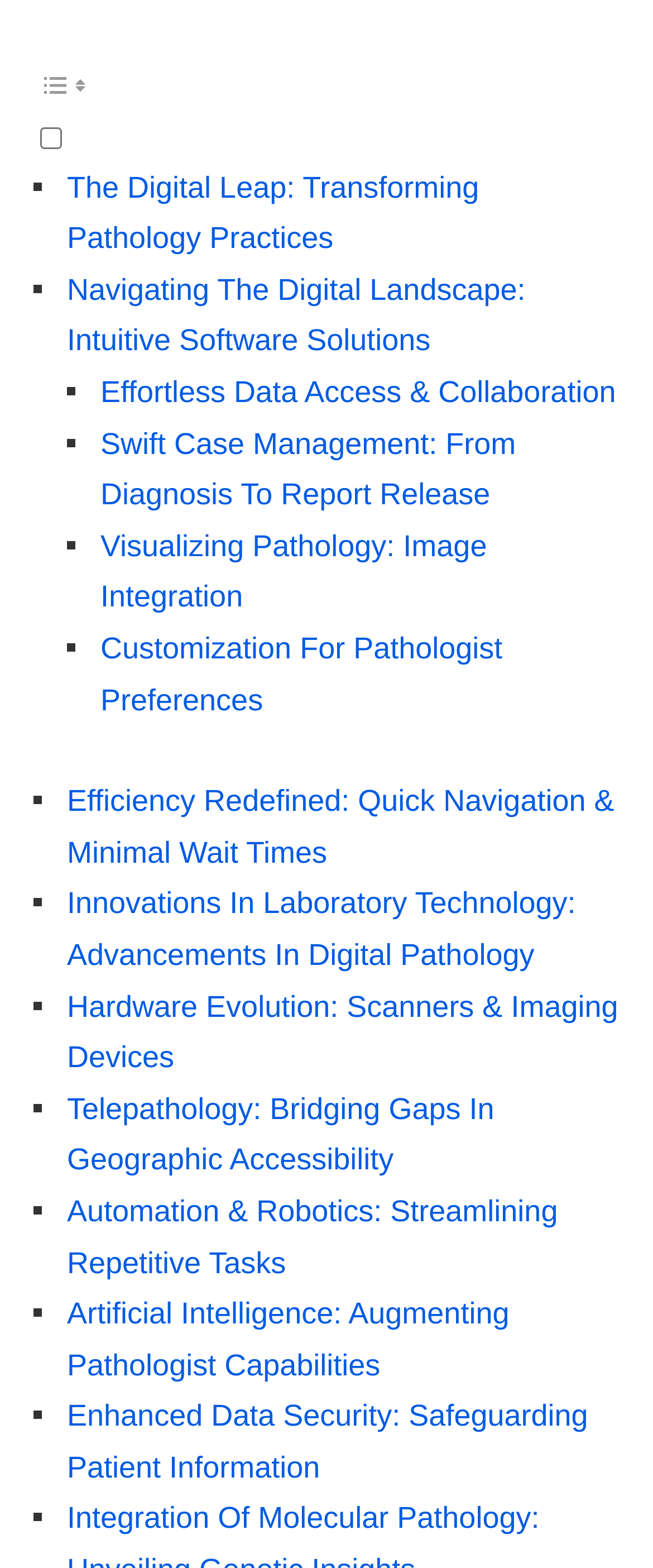Pinpoint the bounding box coordinates of the element you need to click to execute the following instruction: "Click on 'The Digital Leap: Transforming Pathology Practices'". The bounding box should be represented by four float numbers between 0 and 1, in the format [left, top, right, bottom].

[0.103, 0.109, 0.734, 0.163]